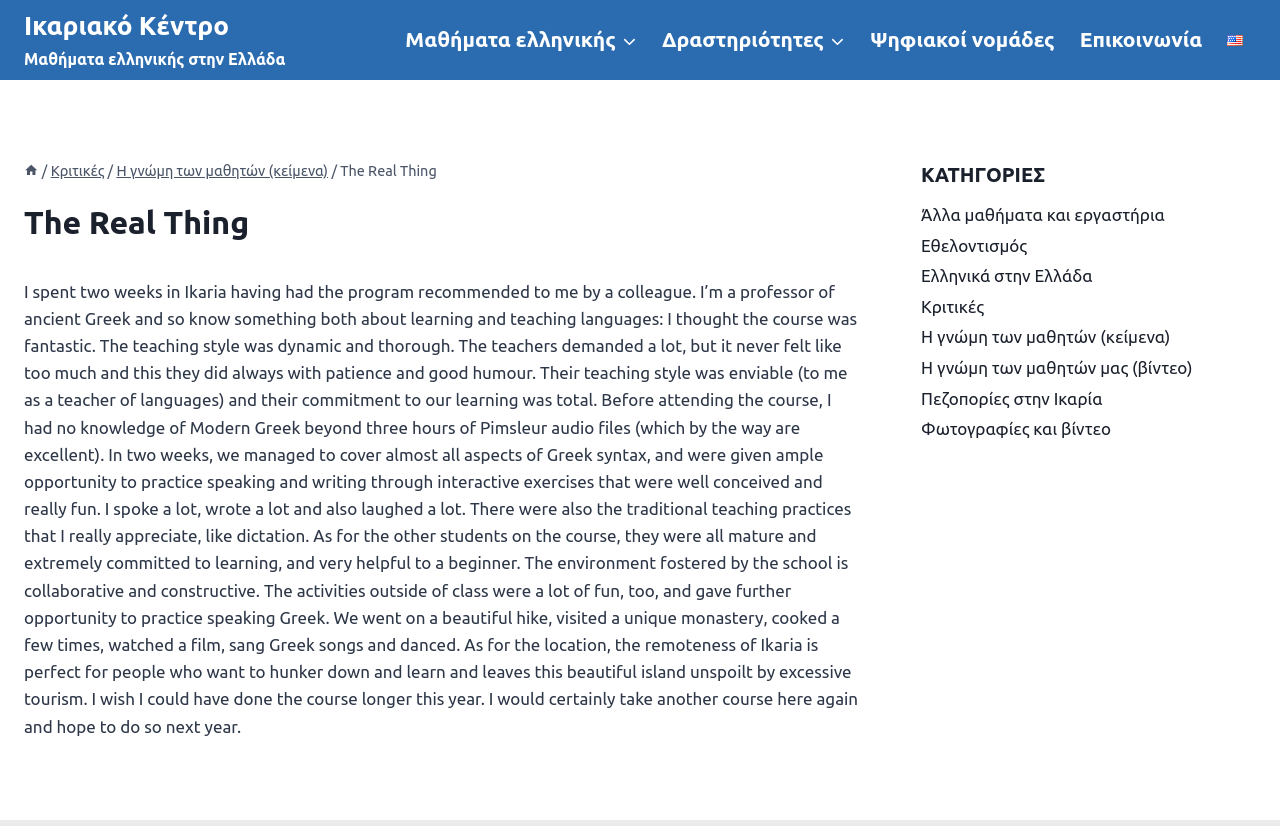Based on the element description: "Άλλα μαθήματα και εργαστήρια", identify the bounding box coordinates for this UI element. The coordinates must be four float numbers between 0 and 1, listed as [left, top, right, bottom].

[0.72, 0.248, 0.91, 0.271]